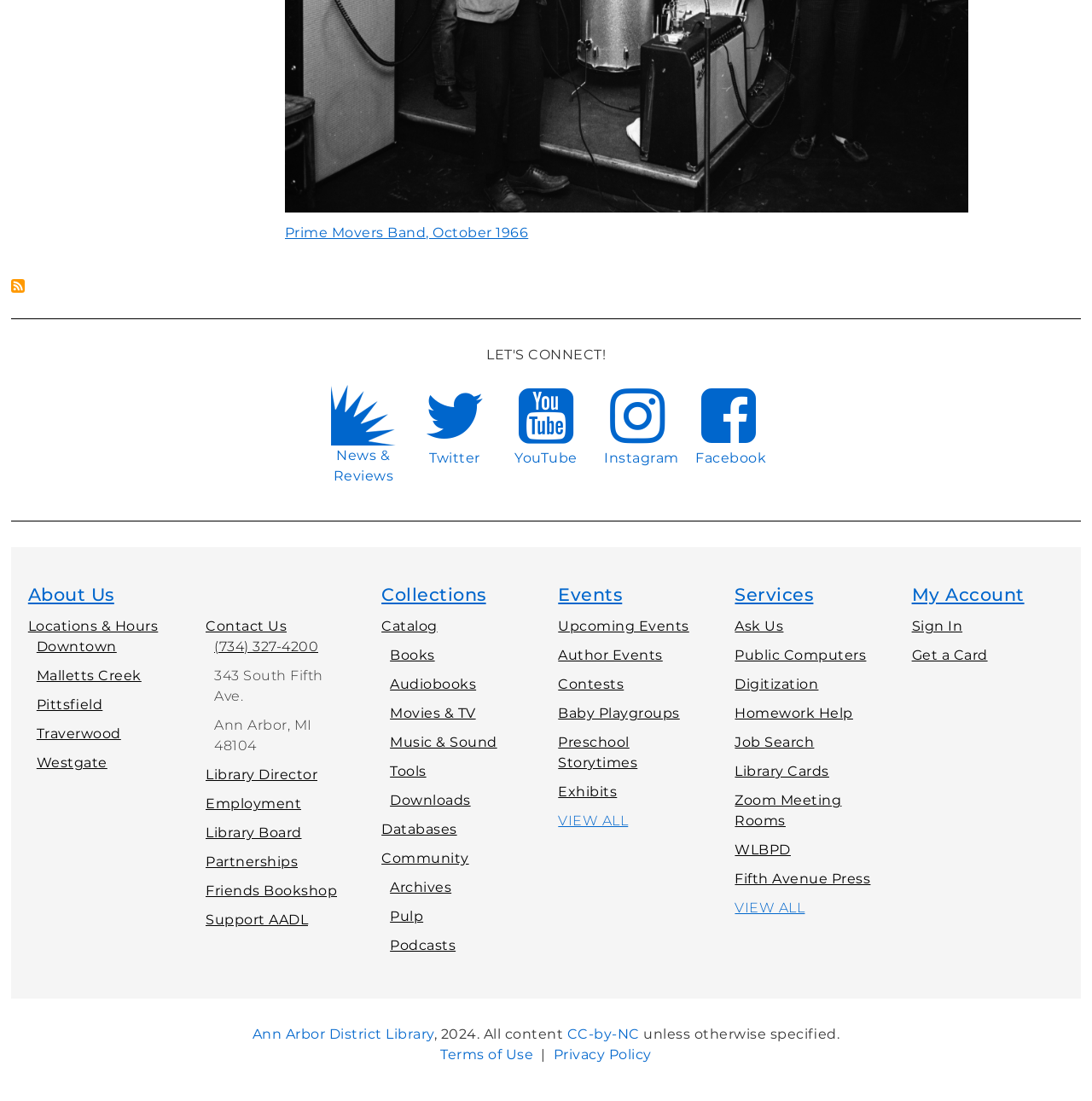Predict the bounding box for the UI component with the following description: "All PetsExpand".

None